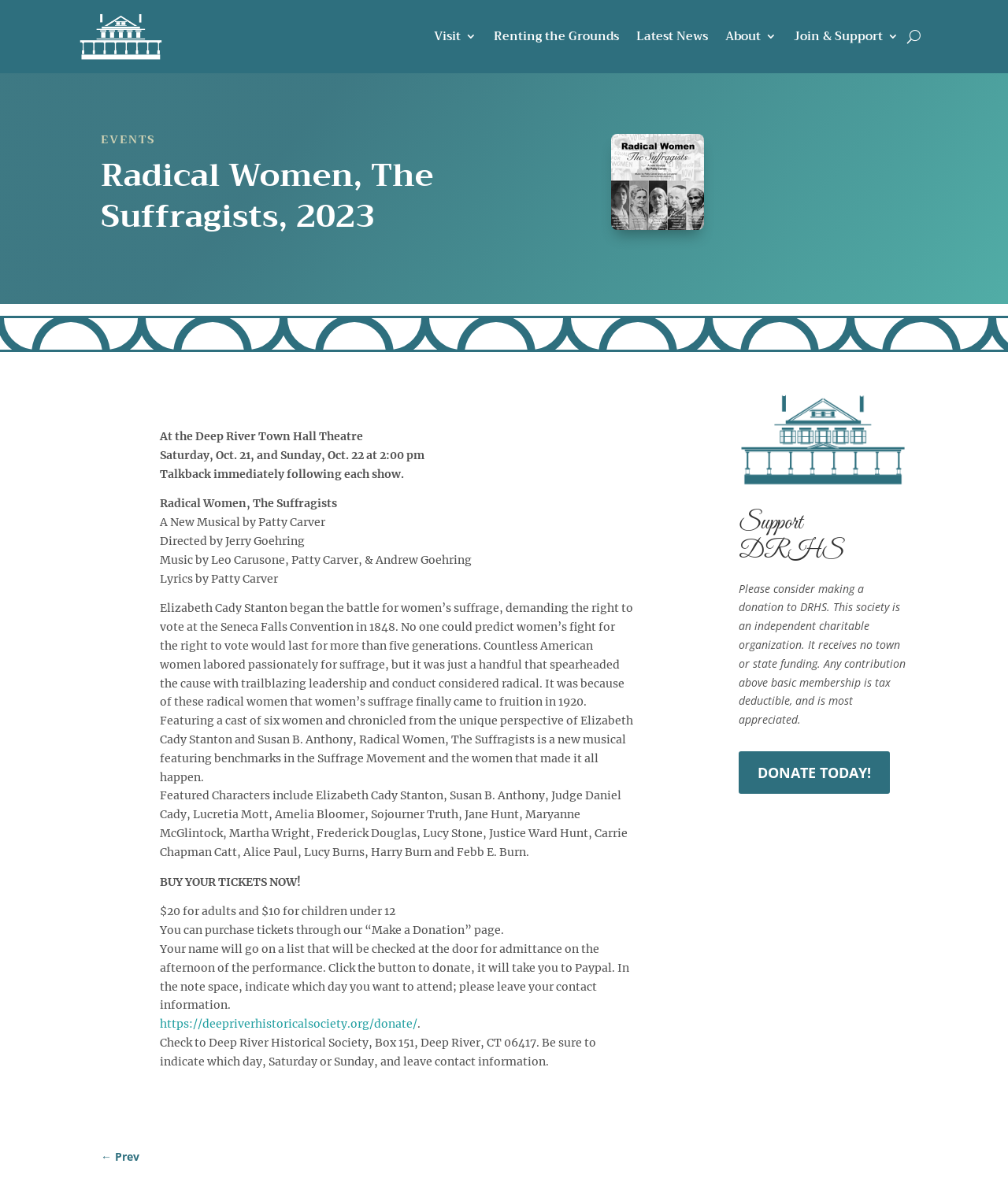Please identify the bounding box coordinates of the area that needs to be clicked to follow this instruction: "Make a donation to DRHS".

[0.733, 0.628, 0.883, 0.663]